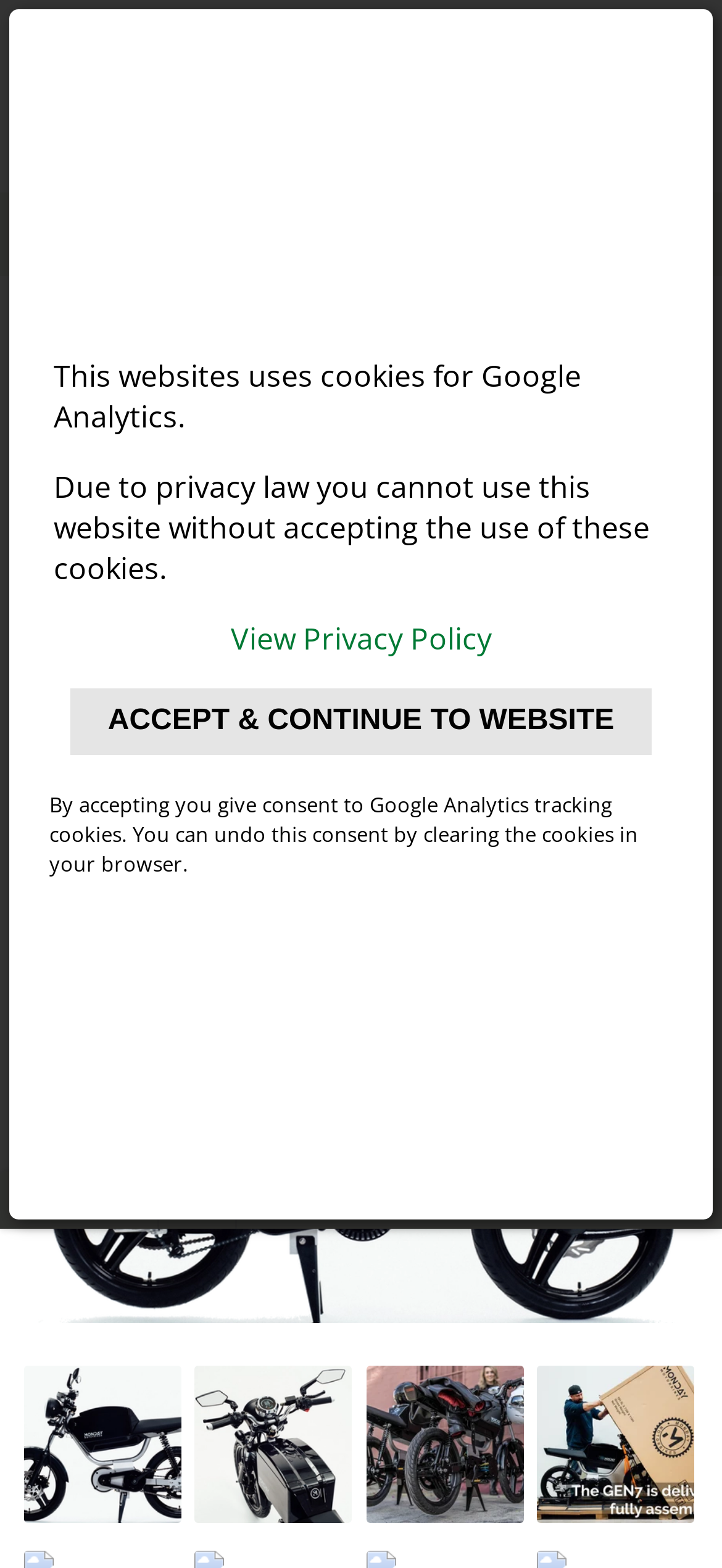Detail the features and information presented on the webpage.

The webpage is about the GEN7, an electric scooter from Monday Motorbikes, a startup from the USA. At the top of the page, there is a notification about the website using cookies for Google Analytics, with a link to view the privacy policy and a button to accept and continue to the website.

Below the notification, there are several links, including one about a hydrogen scam in the car industry, a link to AU.E-SCOOTER.CO, a menu button, and a flag icon representing Australia.

The main content of the page is focused on the GEN7 electric scooter, with a heading and a button with an image of the scooter. There are also buttons for filters and navigation. Below the scooter image, there are four figures, each containing a link to a different image of the GEN7 scooter.

At the bottom of the page, there are several links, including one to news, a star icon, another Australian flag icon, a link with a non-breaking space character, and a link to follow Monday Motorbikes.